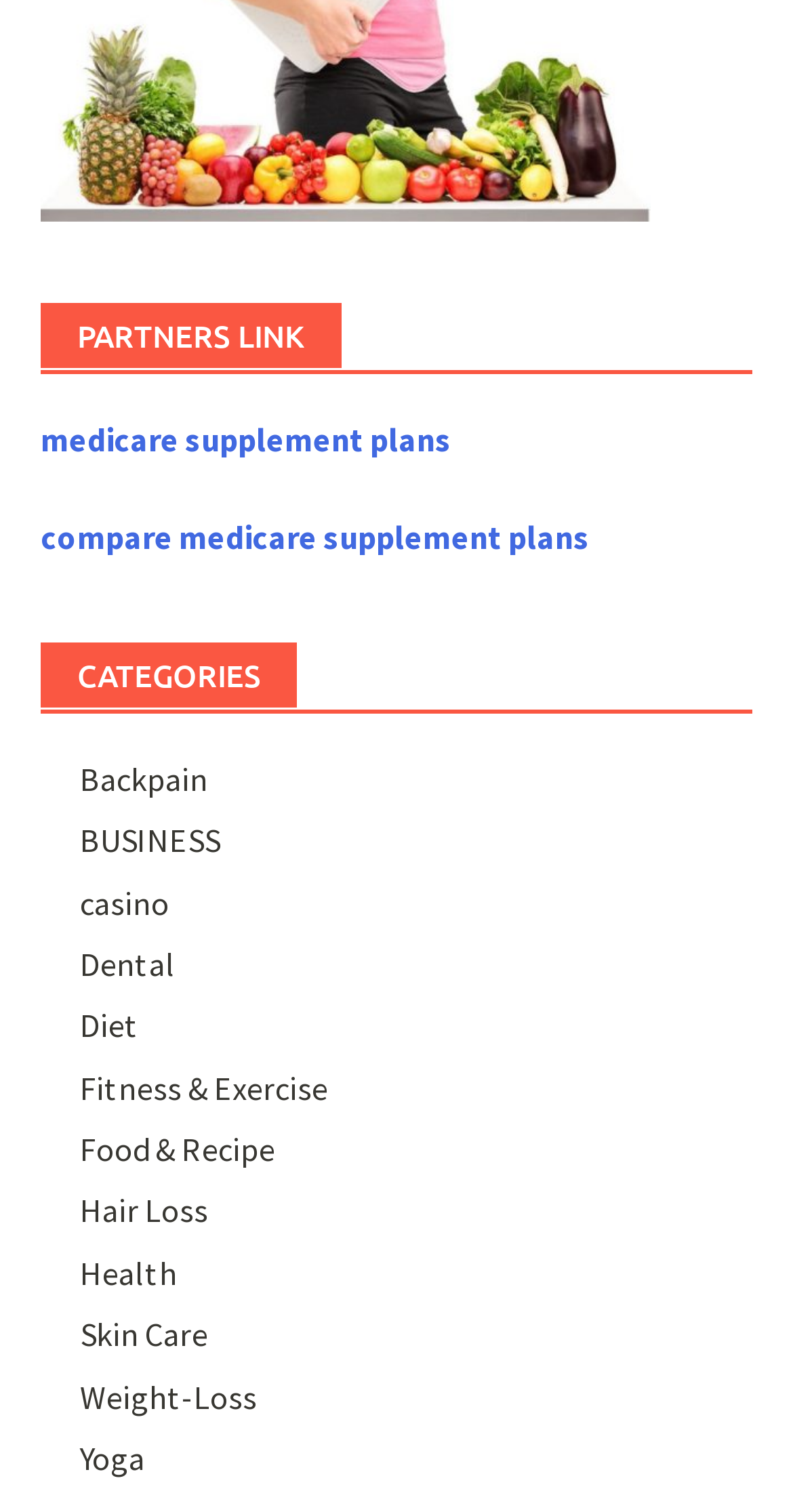Could you indicate the bounding box coordinates of the region to click in order to complete this instruction: "Visit 'medicare supplement plans'".

[0.051, 0.277, 0.569, 0.304]